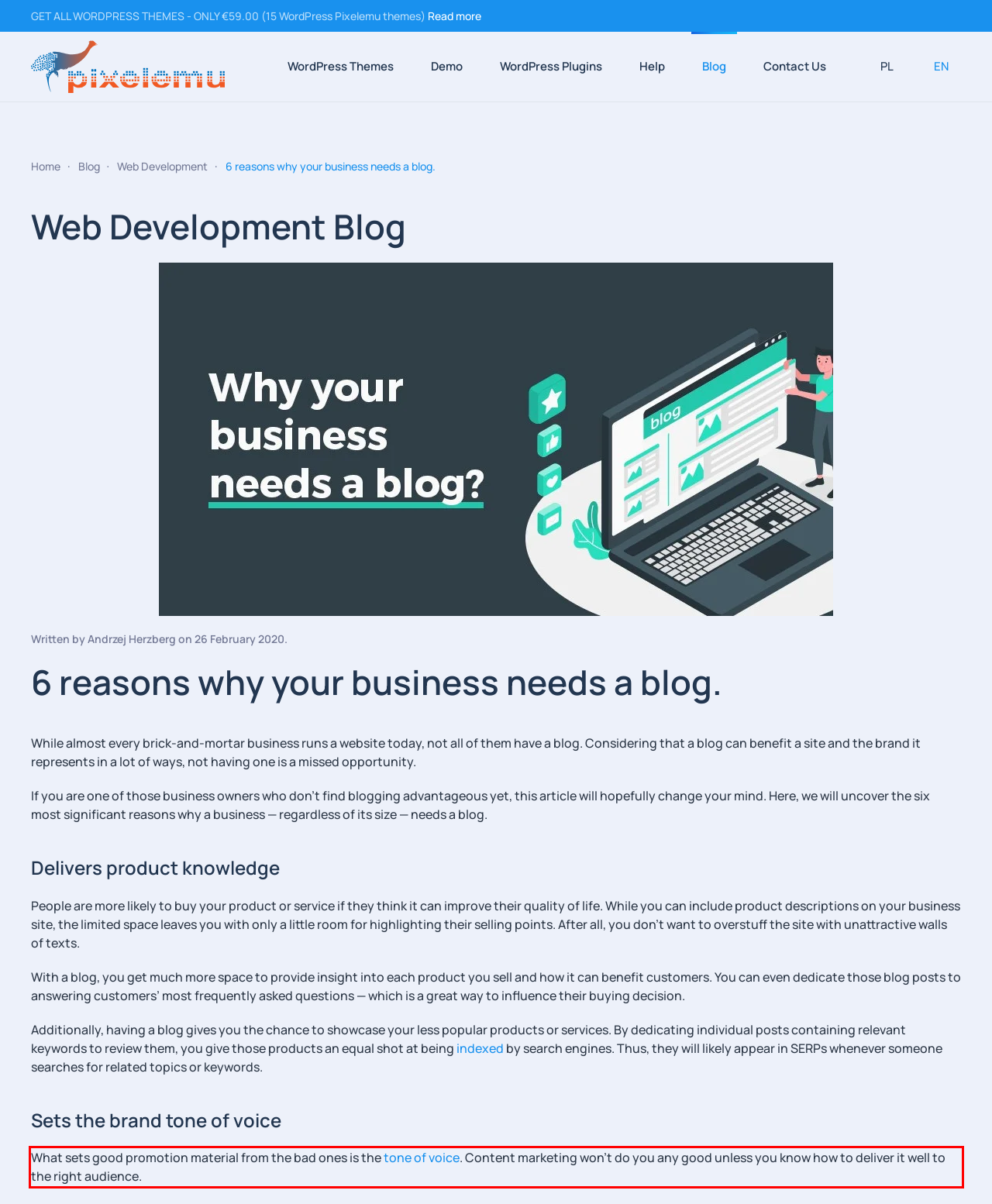Look at the webpage screenshot and recognize the text inside the red bounding box.

What sets good promotion material from the bad ones is the tone of voice. Content marketing won’t do you any good unless you know how to deliver it well to the right audience.